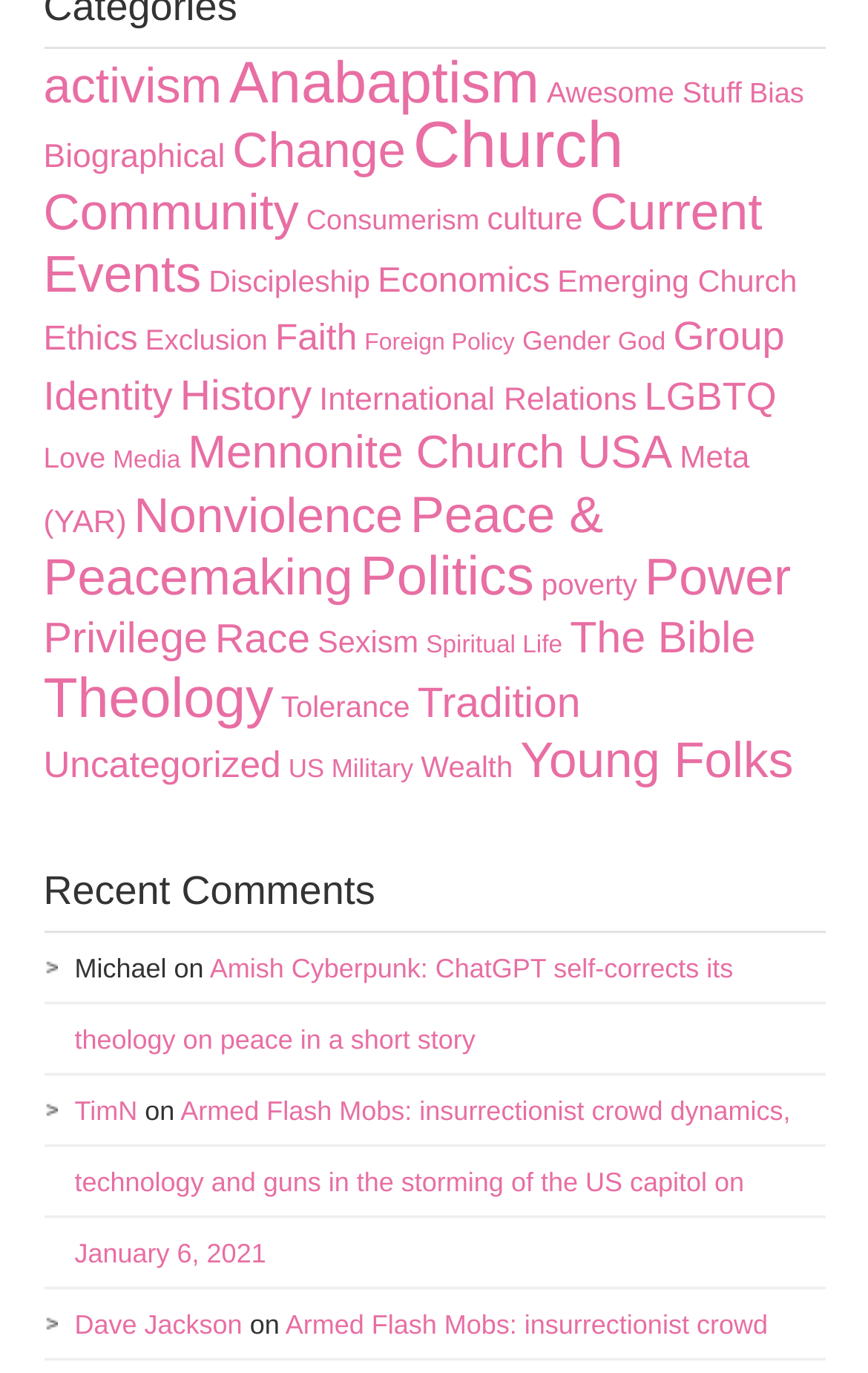Indicate the bounding box coordinates of the element that must be clicked to execute the instruction: "Click to navigate". The coordinates should be given as four float numbers between 0 and 1, i.e., [left, top, right, bottom].

None